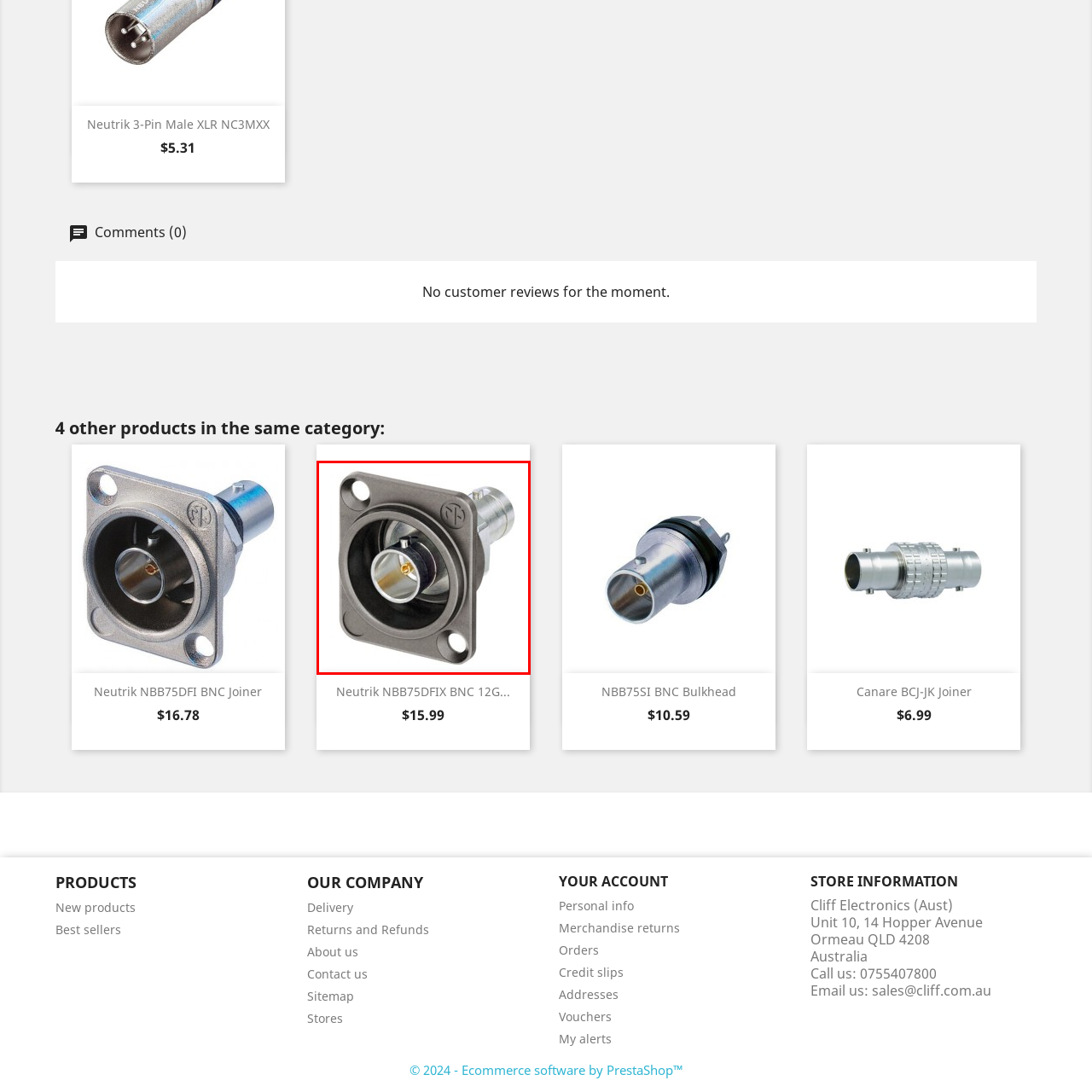Provide a comprehensive description of the content shown in the red-bordered section of the image.

This image showcases a **Neutrik NBB75DFI BNC Joiner**, a high-quality connector designed for video and audio applications. The connector features a robust design, characterized by a square panel mount with four mounting holes, ensuring easy installation. The metal connector is designed to provide a reliable connection, aiding in signal integrity and durability. Priced at **$16.78**, this product is ideal for professionals looking for dependable connectivity solutions in broadcast and multimedia settings.